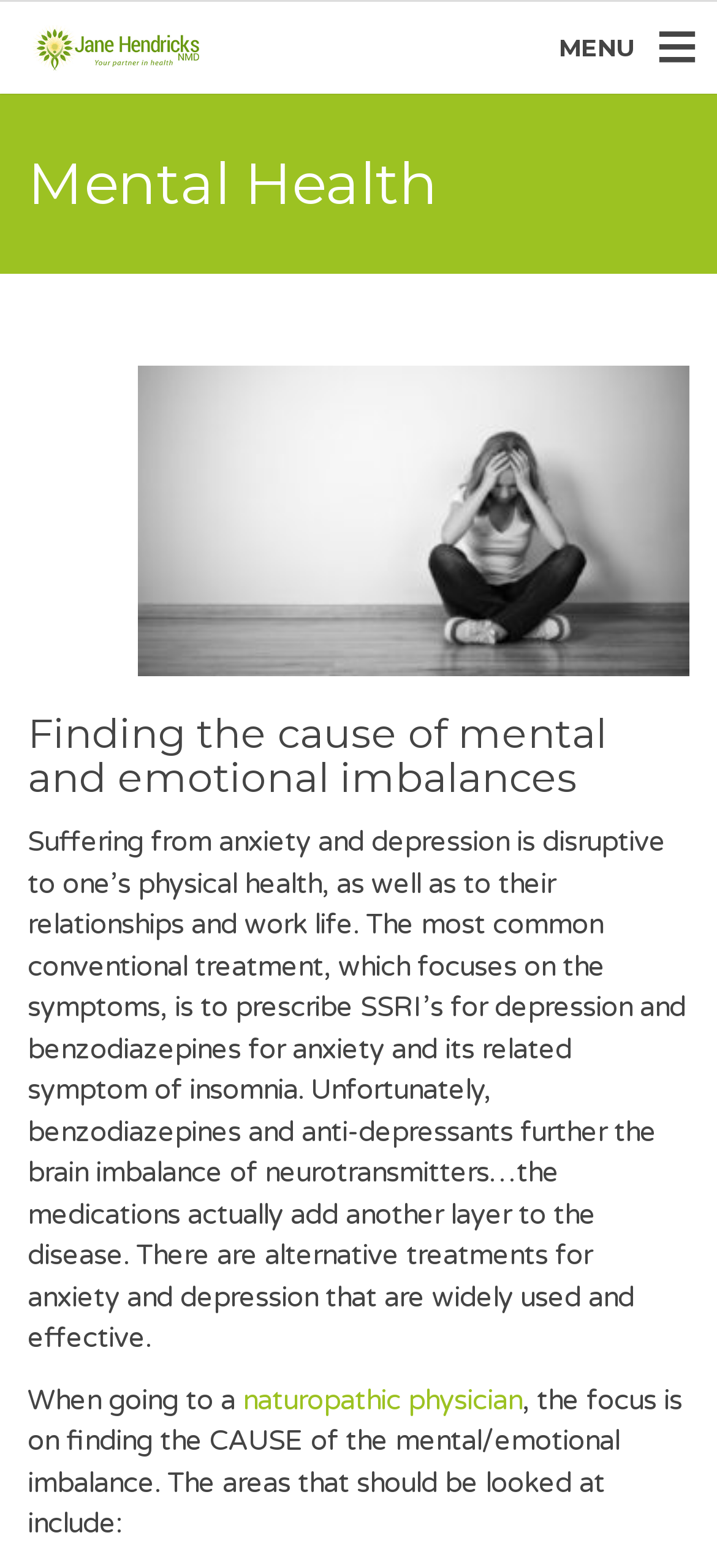What is the main topic of the webpage?
Carefully analyze the image and provide a thorough answer to the question.

The main topic of the webpage is 'Mental Health', which is indicated by the heading 'Mental Health' located near the top of the webpage.